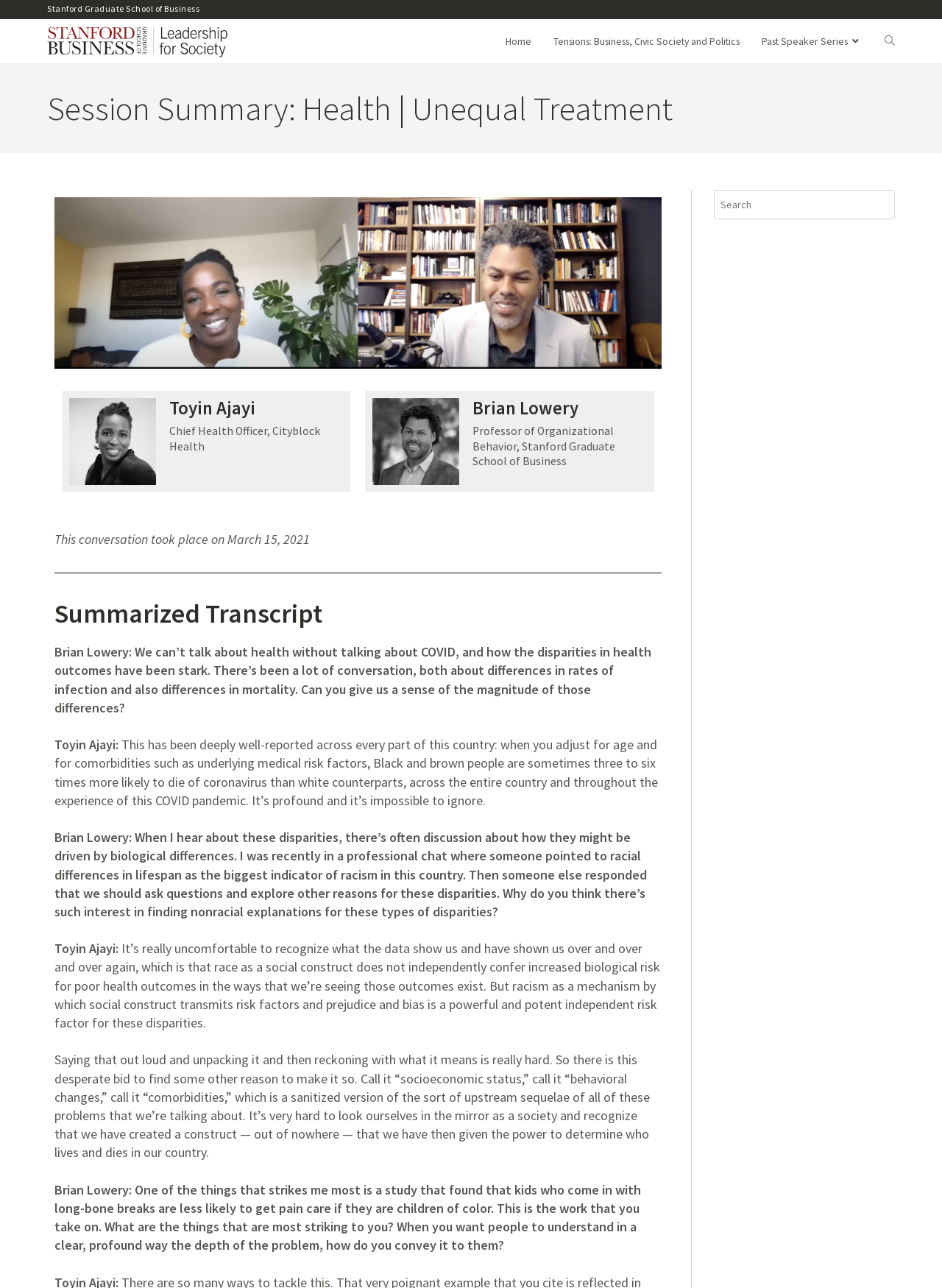Generate a comprehensive description of the webpage content.

This webpage appears to be a session summary of a conversation between Toyin Ajayi, Chief Health Officer at Cityblock Health, and Brian Lowery, Professor of Organizational Behavior at Stanford Graduate School of Business. The conversation is about health disparities, particularly in the context of COVID-19.

At the top of the page, there is a header section with a title "Session Summary: Health | Unequal Treatment" and a link to "Leadership for Society" with an accompanying image. Below this, there are four links: "Home", "Tensions: Business, Civic Society and Politics", "Past Speaker Series", and "Toggle website search".

The main content of the page is divided into two sections. On the left, there are two figures with images of Toyin Ajayi and Brian Lowery, respectively, along with their names and titles. Below these figures, there is a summarized transcript of their conversation.

The conversation transcript is divided into several paragraphs, with Brian Lowery and Toyin Ajayi's statements separated by their names. The conversation revolves around health disparities, particularly in the context of COVID-19, and how they are driven by racism rather than biological differences. Toyin Ajayi emphasizes the importance of recognizing the role of racism in perpetuating health disparities and the need to address it.

On the right side of the page, there is a complementary section with a search box labeled "Search this website".